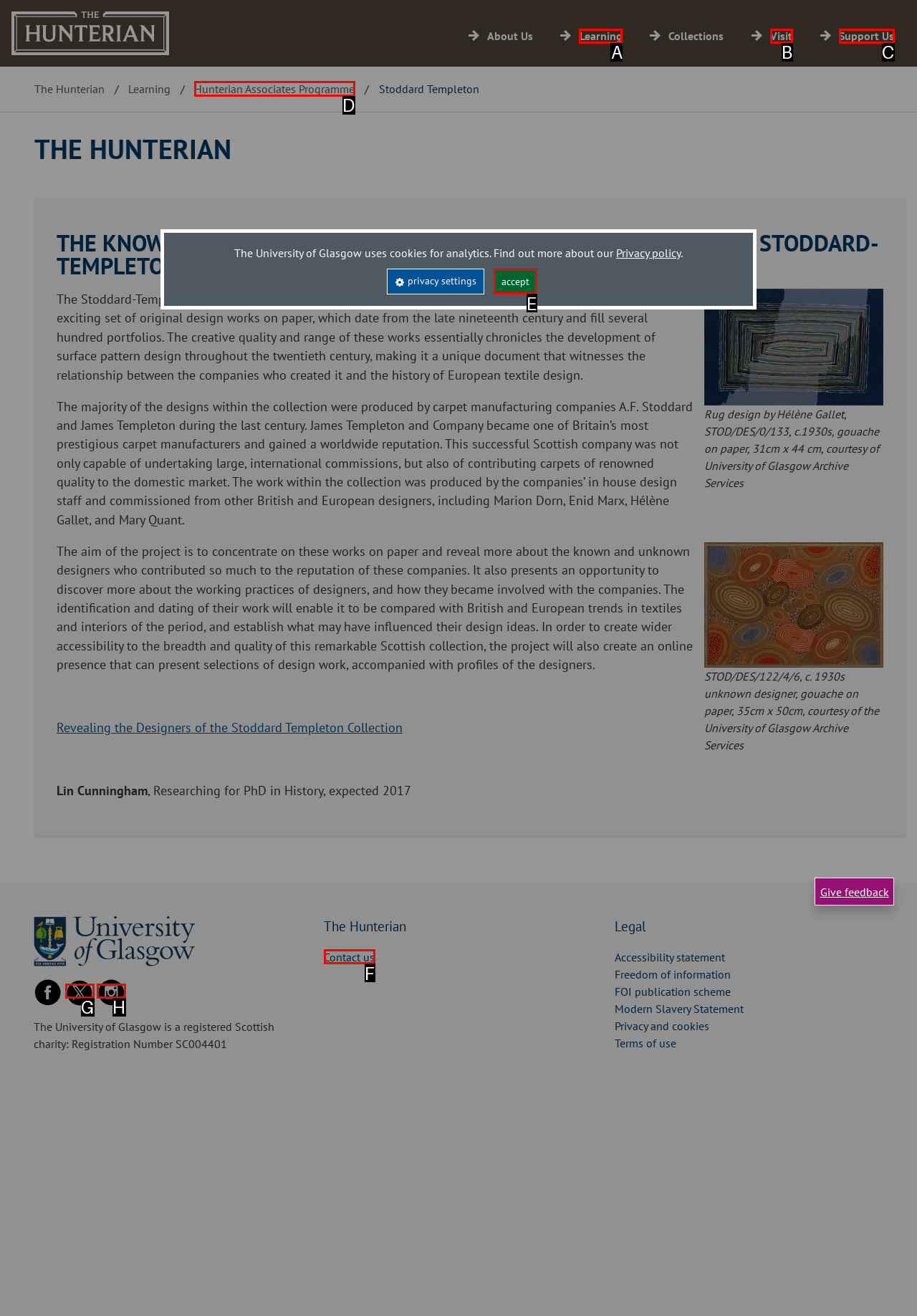For the instruction: Read more about the 'Hunterian Associates Programme', determine the appropriate UI element to click from the given options. Respond with the letter corresponding to the correct choice.

D